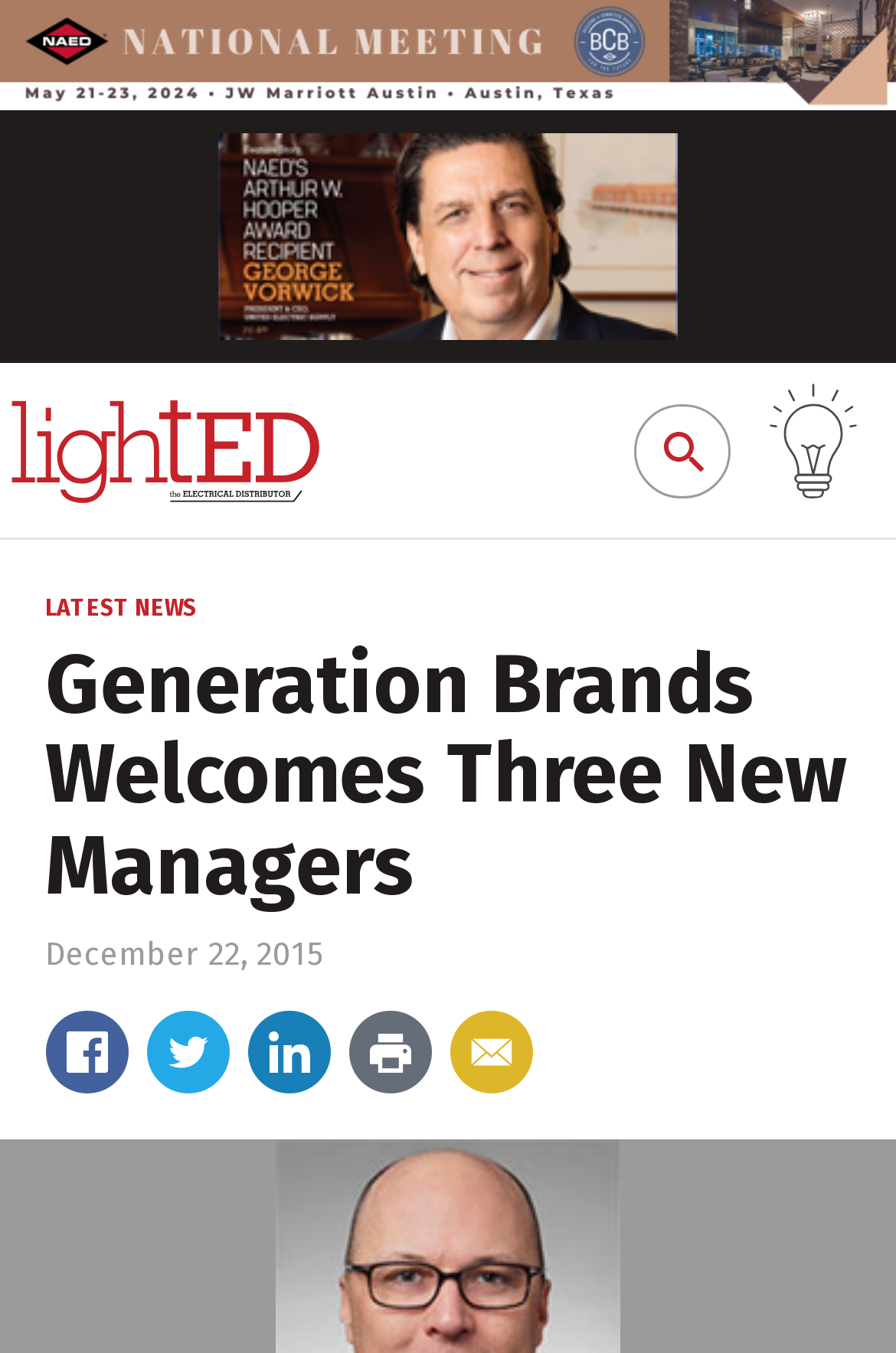Please find the bounding box for the UI element described by: "Hilton Head Monthly Magazine".

None